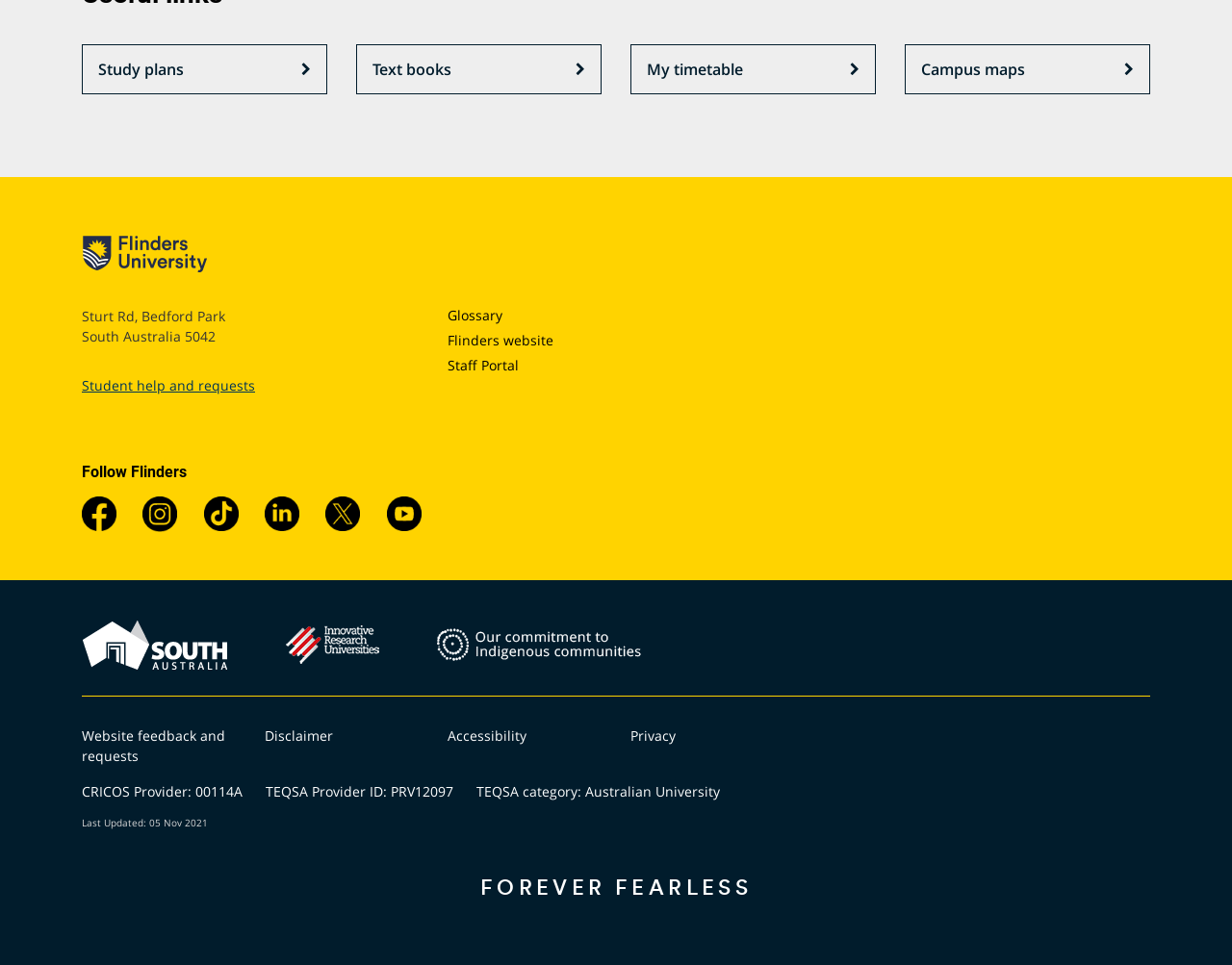Highlight the bounding box coordinates of the element you need to click to perform the following instruction: "Access Student help and requests."

[0.066, 0.39, 0.207, 0.409]